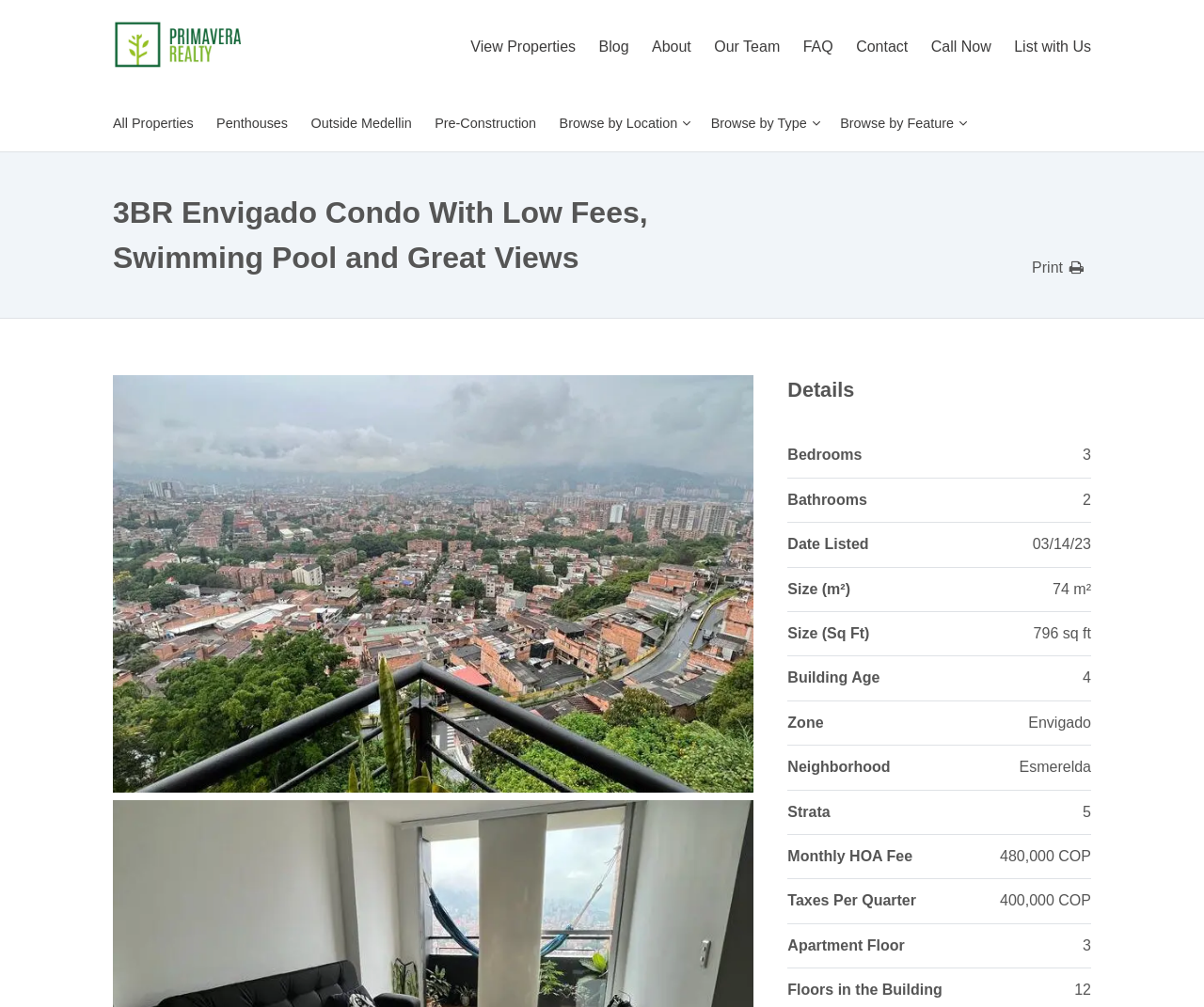Can you specify the bounding box coordinates of the area that needs to be clicked to fulfill the following instruction: "View properties"?

[0.391, 0.019, 0.486, 0.075]